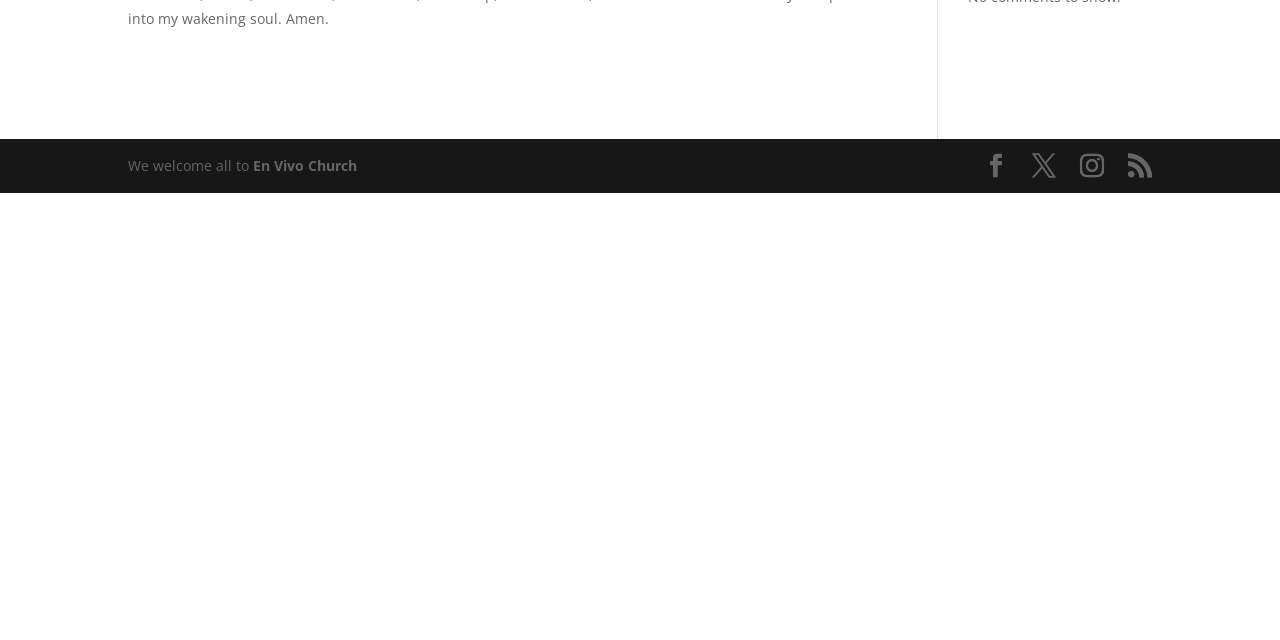Locate the bounding box of the UI element defined by this description: "X". The coordinates should be given as four float numbers between 0 and 1, formatted as [left, top, right, bottom].

[0.806, 0.241, 0.825, 0.279]